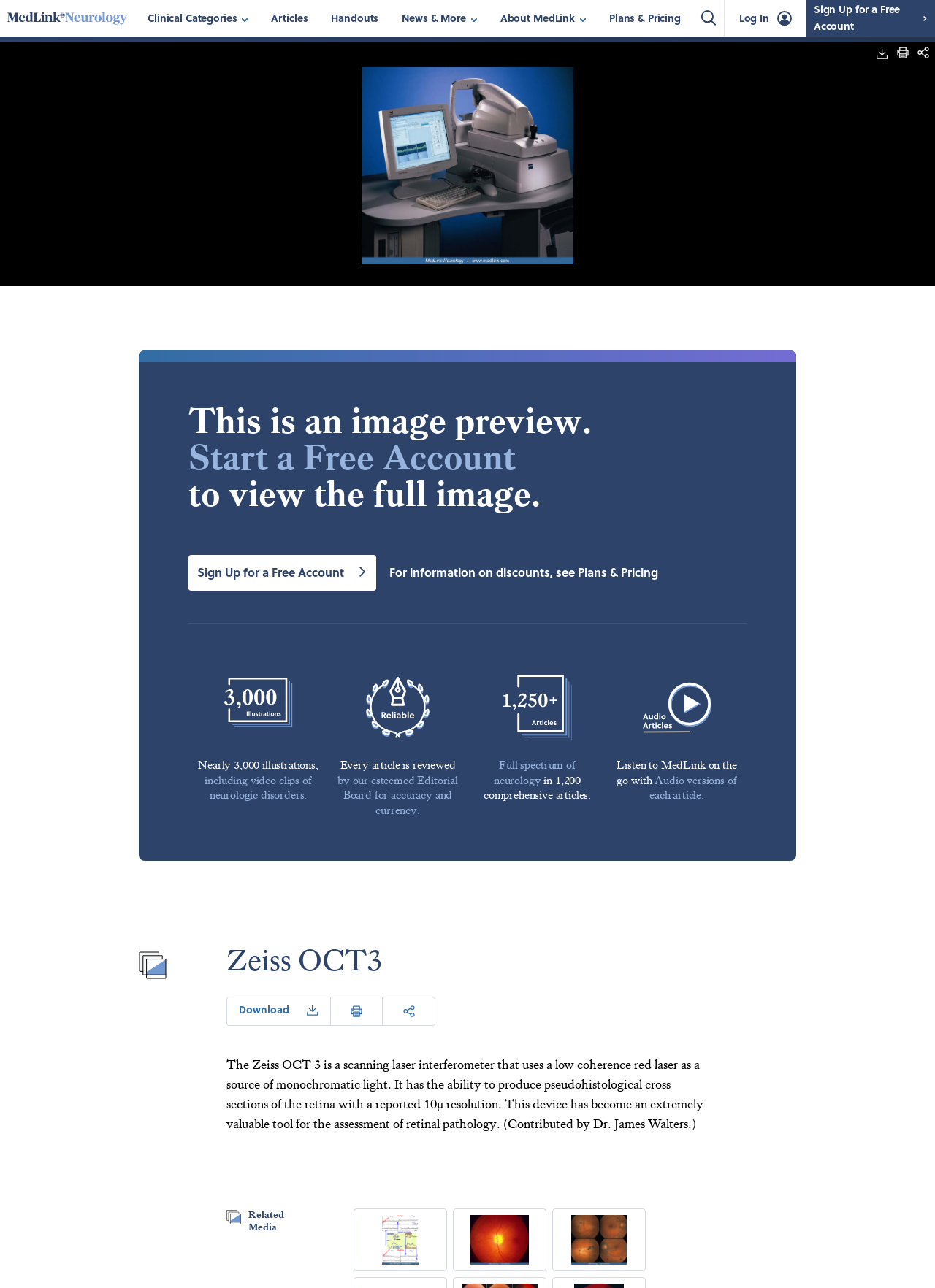Refer to the element description Movement Disorders and identify the corresponding bounding box in the screenshot. Format the coordinates as (top-left x, top-left y, bottom-right x, bottom-right y) with values in the range of 0 to 1.

[0.508, 0.053, 0.656, 0.139]